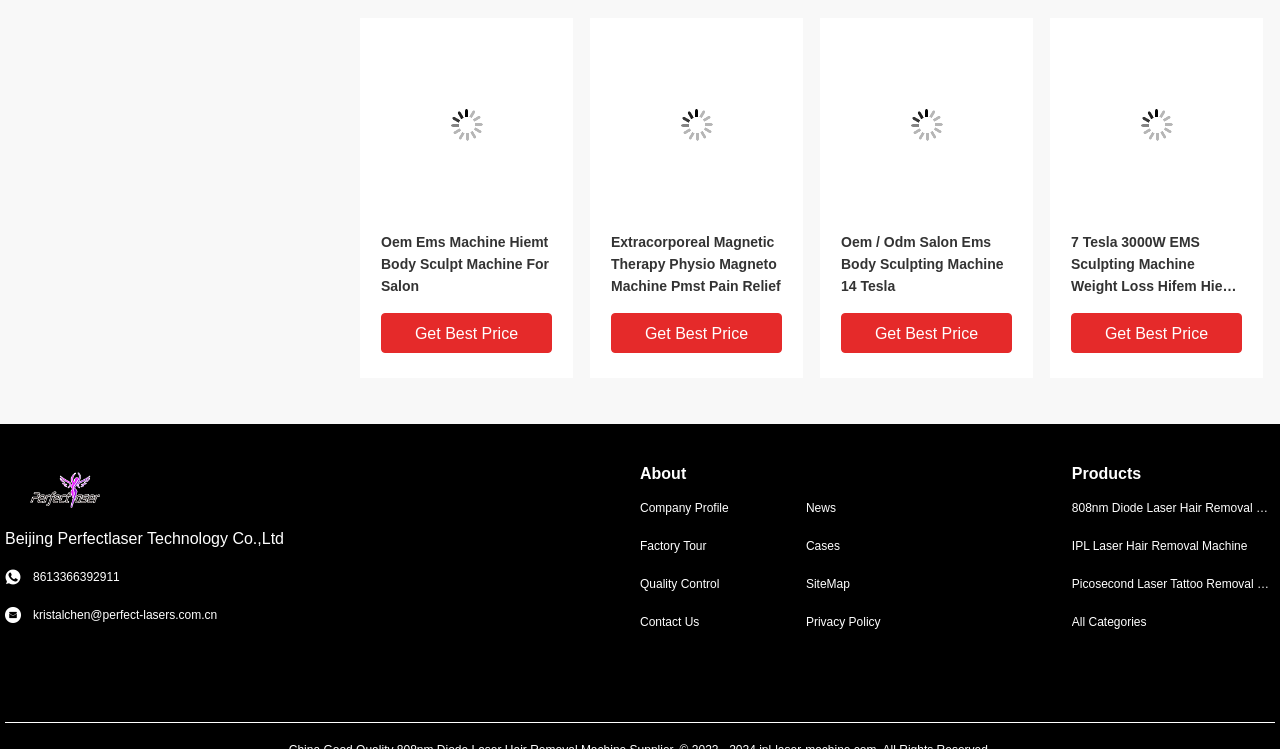Give a one-word or one-phrase response to the question:
What is the company name?

Beijing Perfectlaser Technology Co.,Ltd